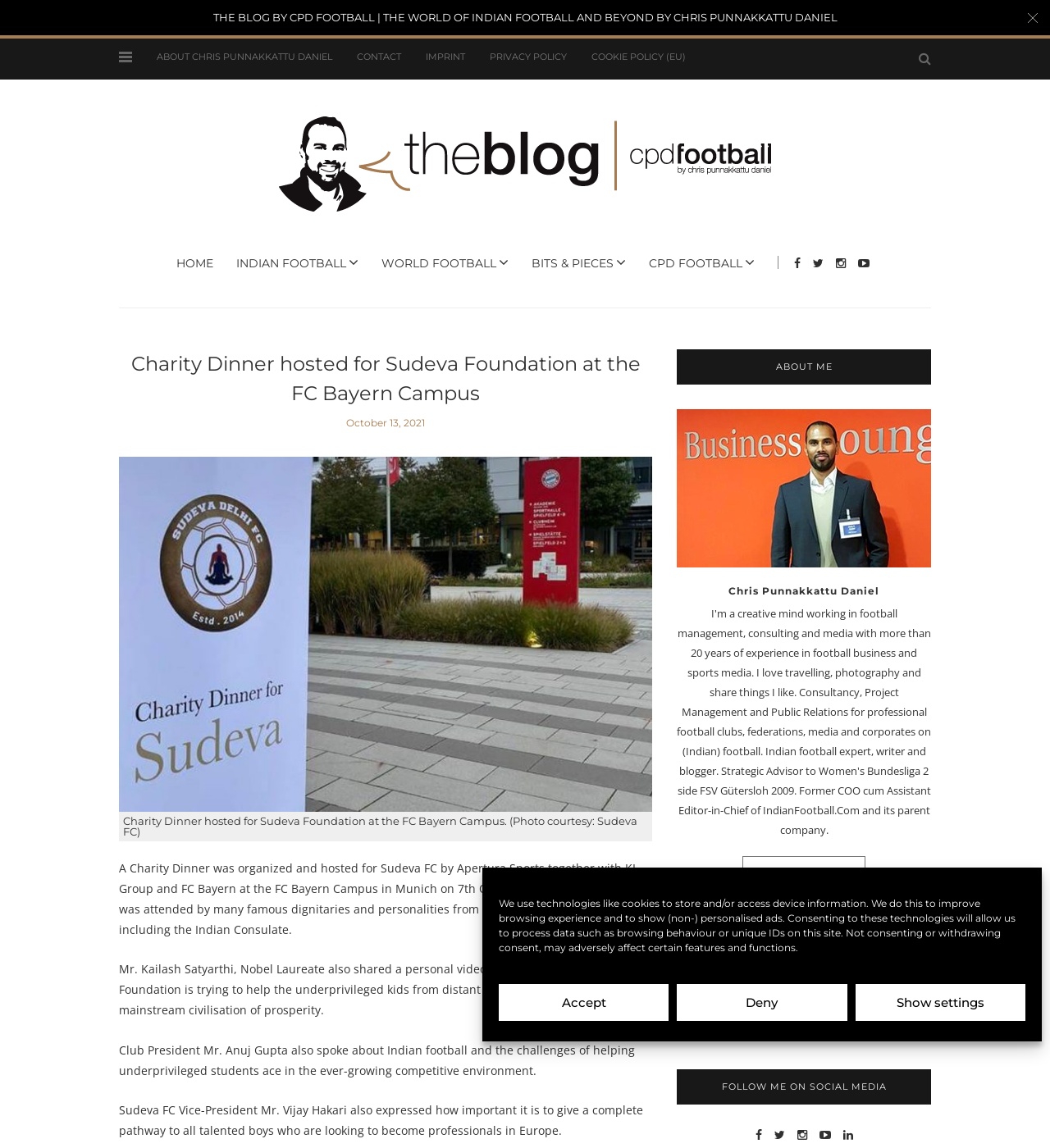Locate the bounding box coordinates of the segment that needs to be clicked to meet this instruction: "Read more about Chris Punnakkattu Daniel".

[0.707, 0.745, 0.824, 0.782]